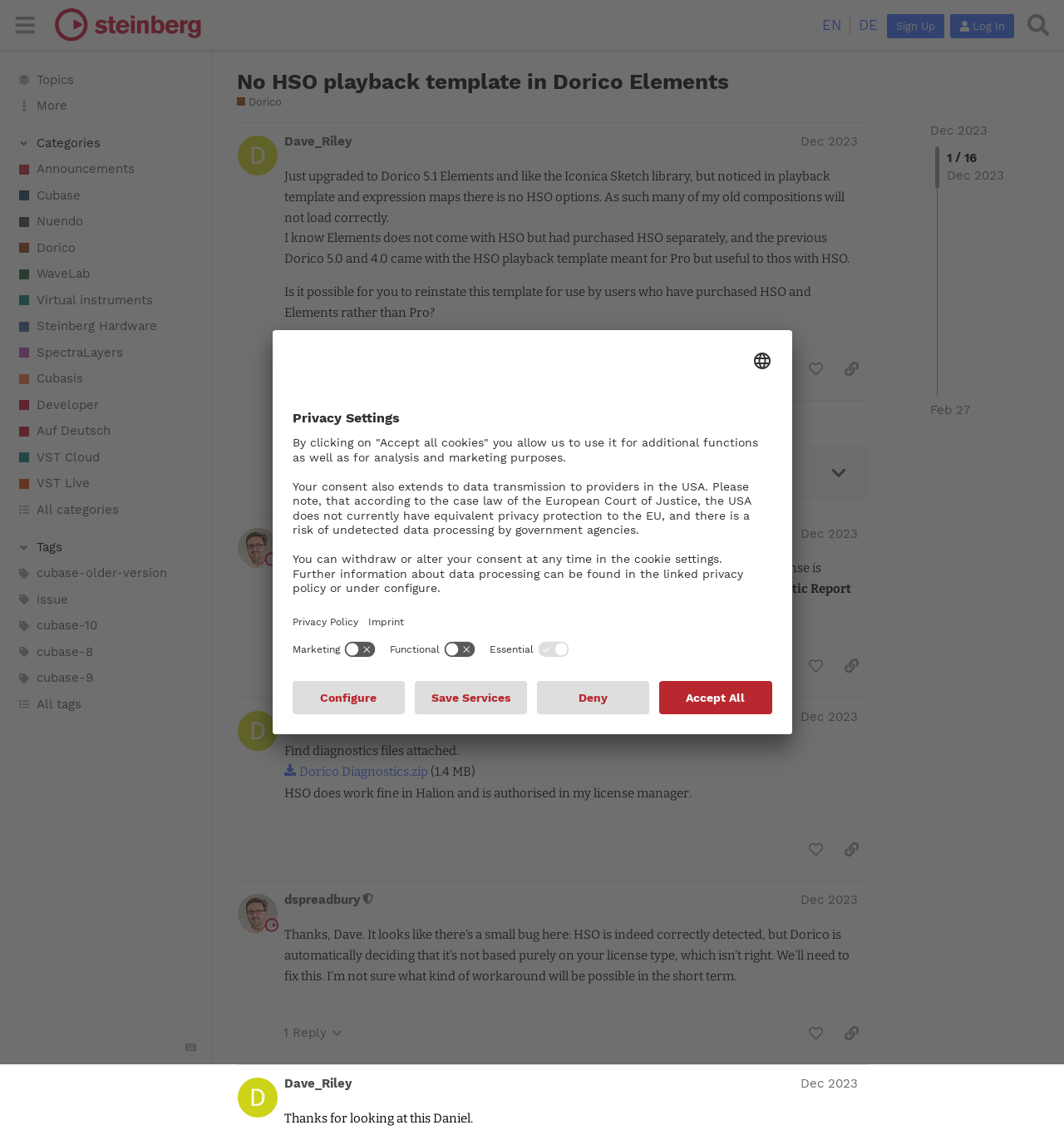Identify the title of the webpage and provide its text content.

No HSO playback template in Dorico Elements